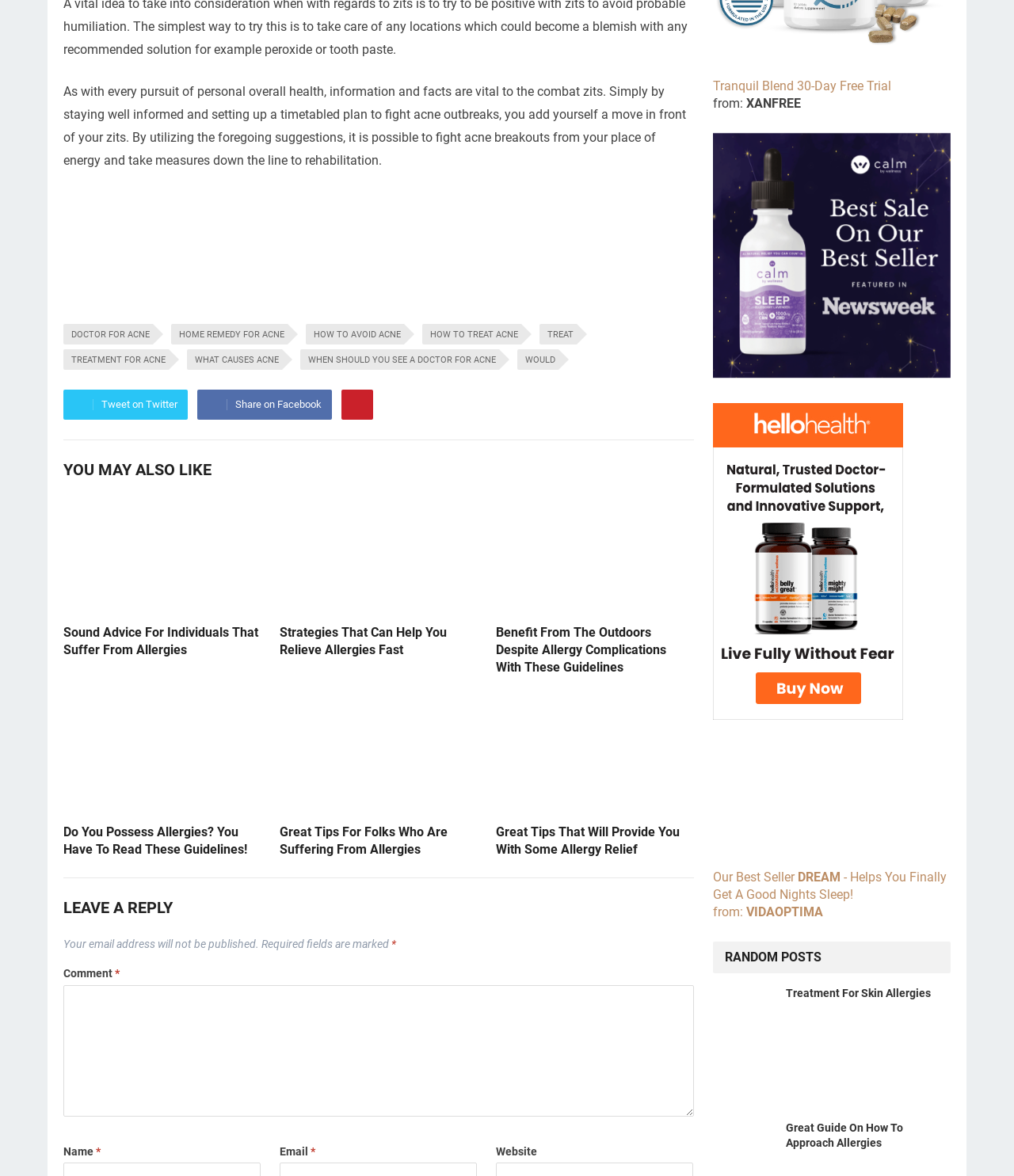Determine the bounding box coordinates of the section I need to click to execute the following instruction: "Enter a comment in the 'Comment' textbox". Provide the coordinates as four float numbers between 0 and 1, i.e., [left, top, right, bottom].

[0.062, 0.838, 0.684, 0.949]